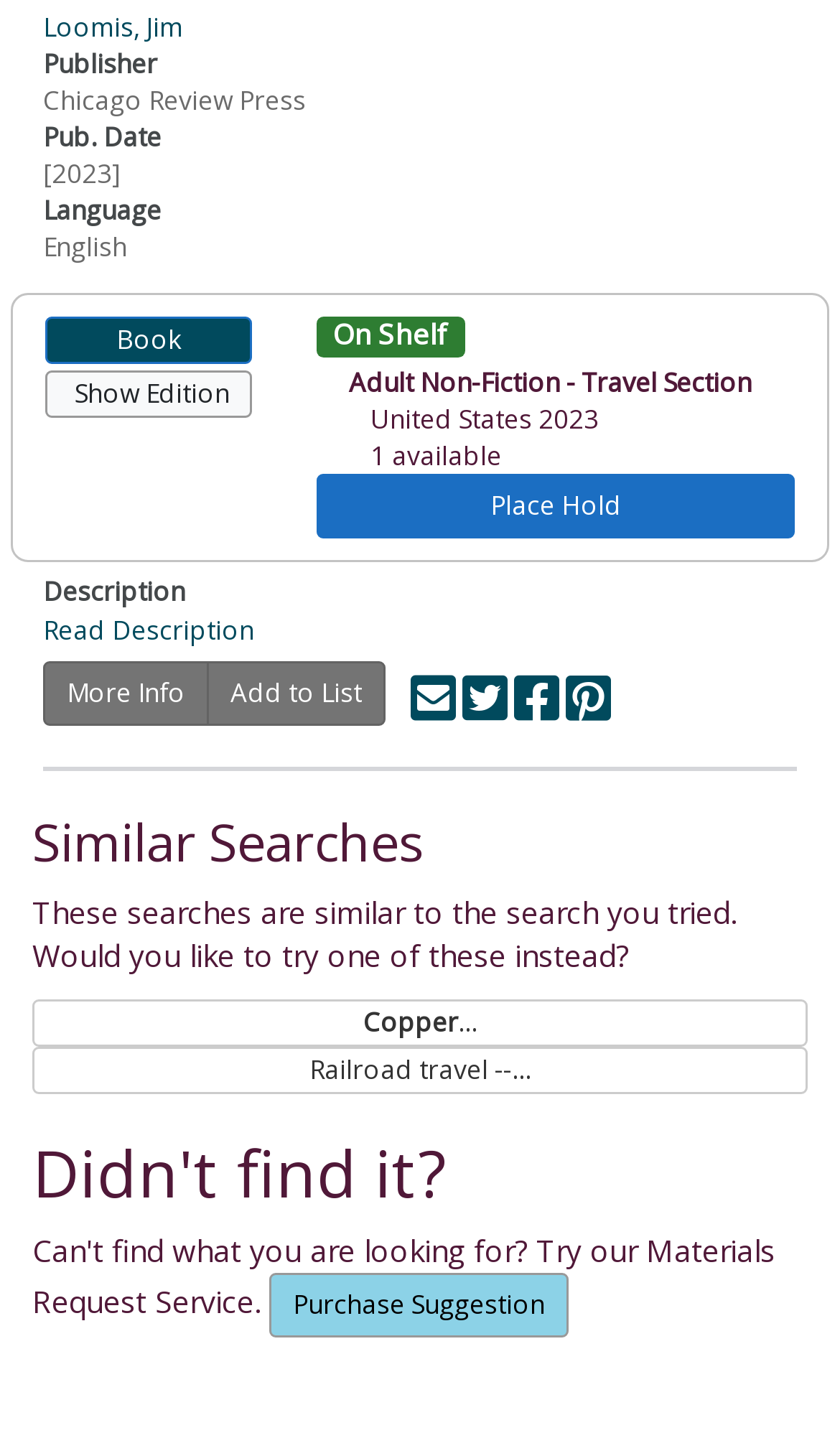Please specify the coordinates of the bounding box for the element that should be clicked to carry out this instruction: "View more information about the book". The coordinates must be four float numbers between 0 and 1, formatted as [left, top, right, bottom].

[0.051, 0.459, 0.249, 0.504]